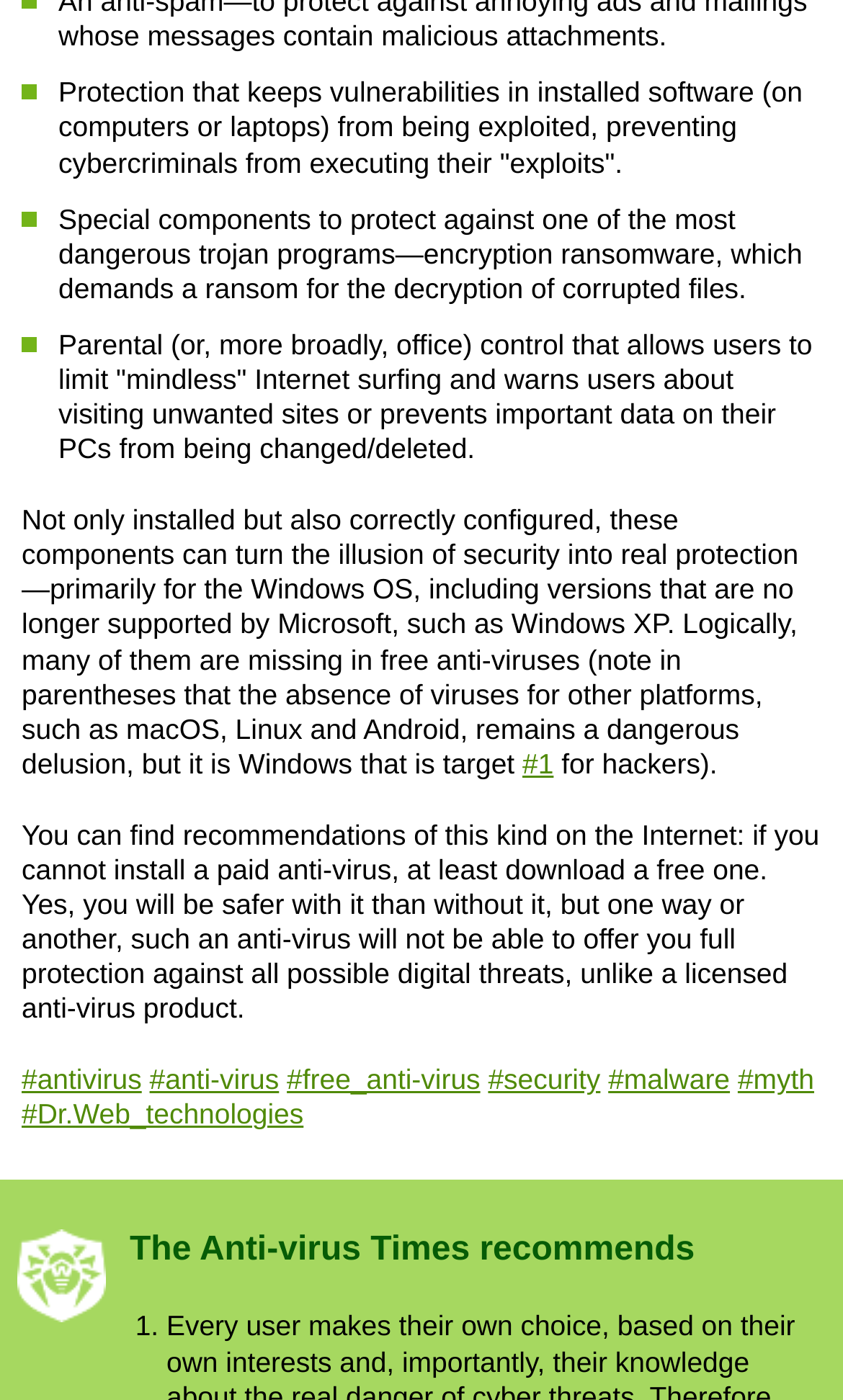Given the element description: "parent_node: ☰", predict the bounding box coordinates of the UI element it refers to, using four float numbers between 0 and 1, i.e., [left, top, right, bottom].

None